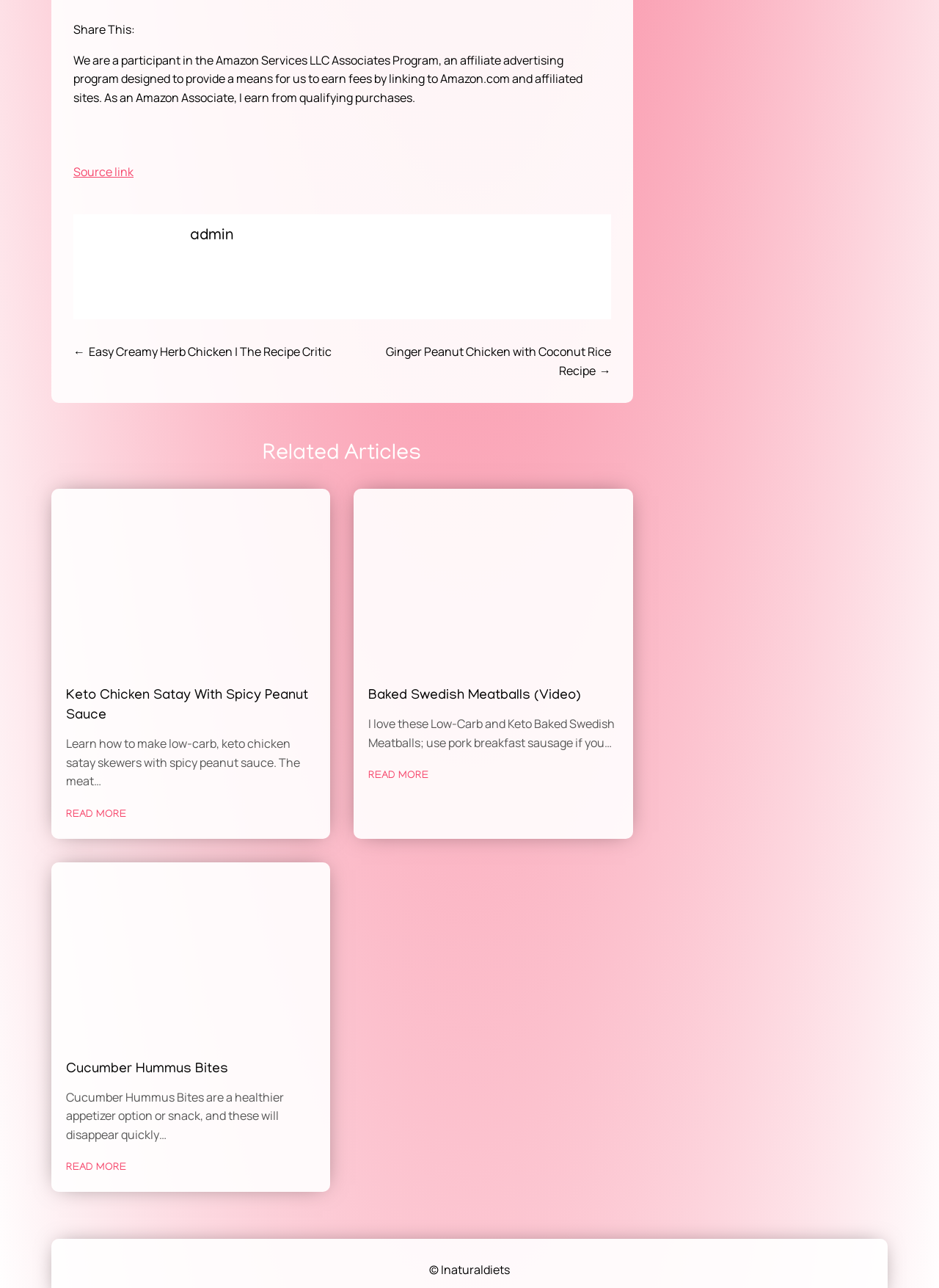Find the bounding box coordinates of the element's region that should be clicked in order to follow the given instruction: "Read more about 'Keto Chicken Satay With Spicy Peanut Sauce'". The coordinates should consist of four float numbers between 0 and 1, i.e., [left, top, right, bottom].

[0.07, 0.626, 0.134, 0.639]